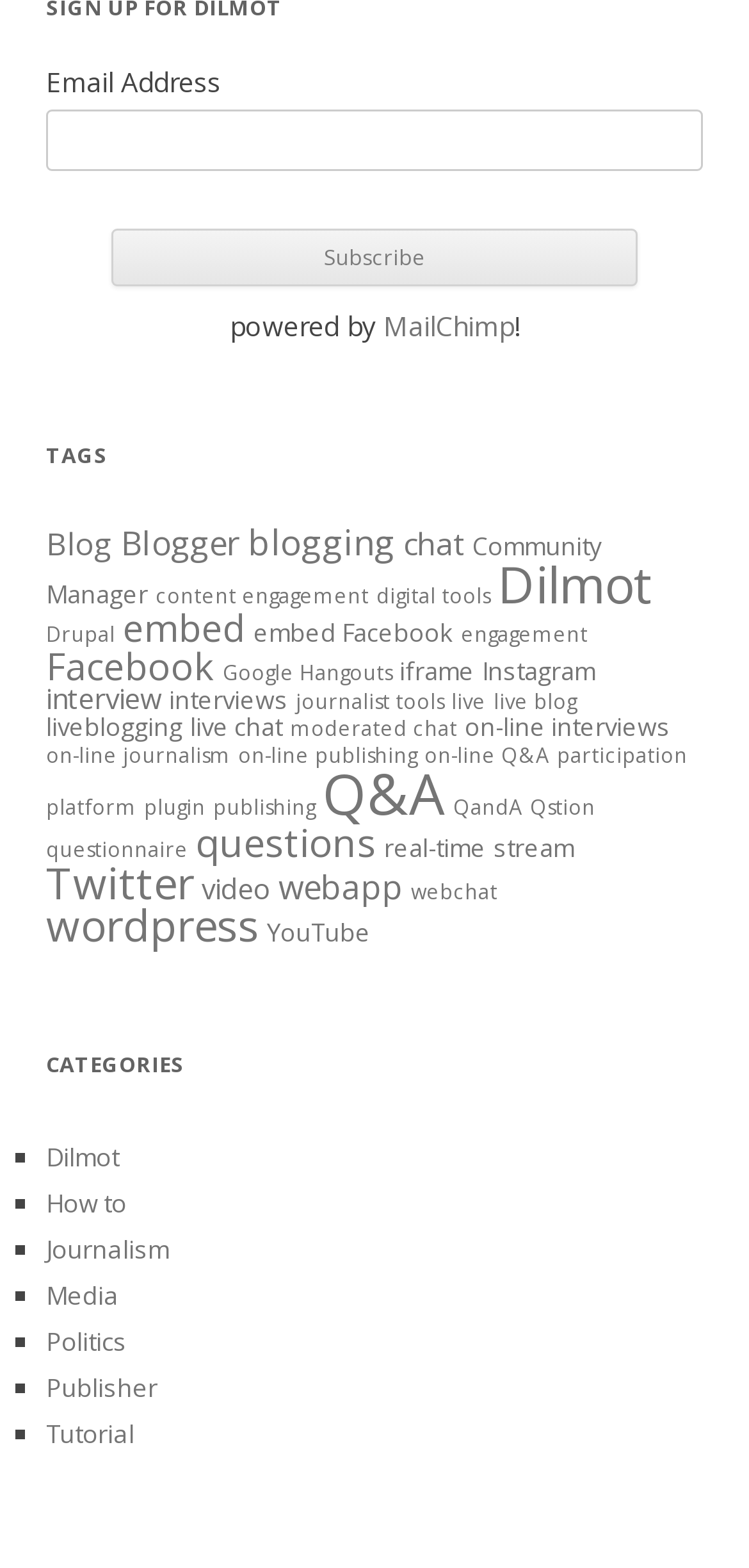How many categories are listed under 'CATEGORIES'?
Could you please answer the question thoroughly and with as much detail as possible?

Under the 'CATEGORIES' heading, I counted 7 categories, each represented by a link and a list marker '■'. These categories are 'Dilmot', 'How to', 'Journalism', 'Media', 'Politics', 'Publisher', and 'Tutorial'.